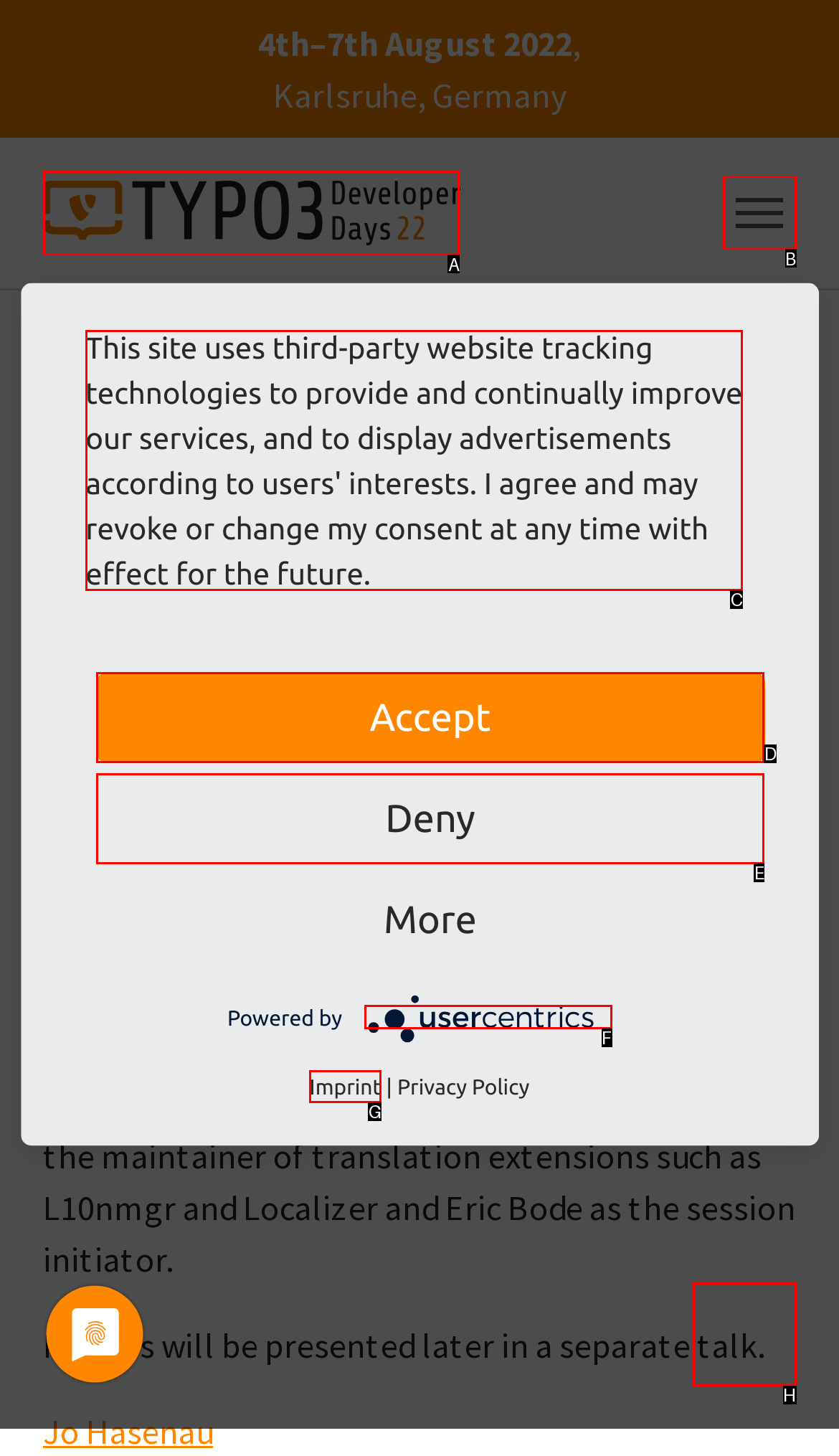Which HTML element matches the description: Usercentrics Consent Management Platform Logo?
Reply with the letter of the correct choice.

F